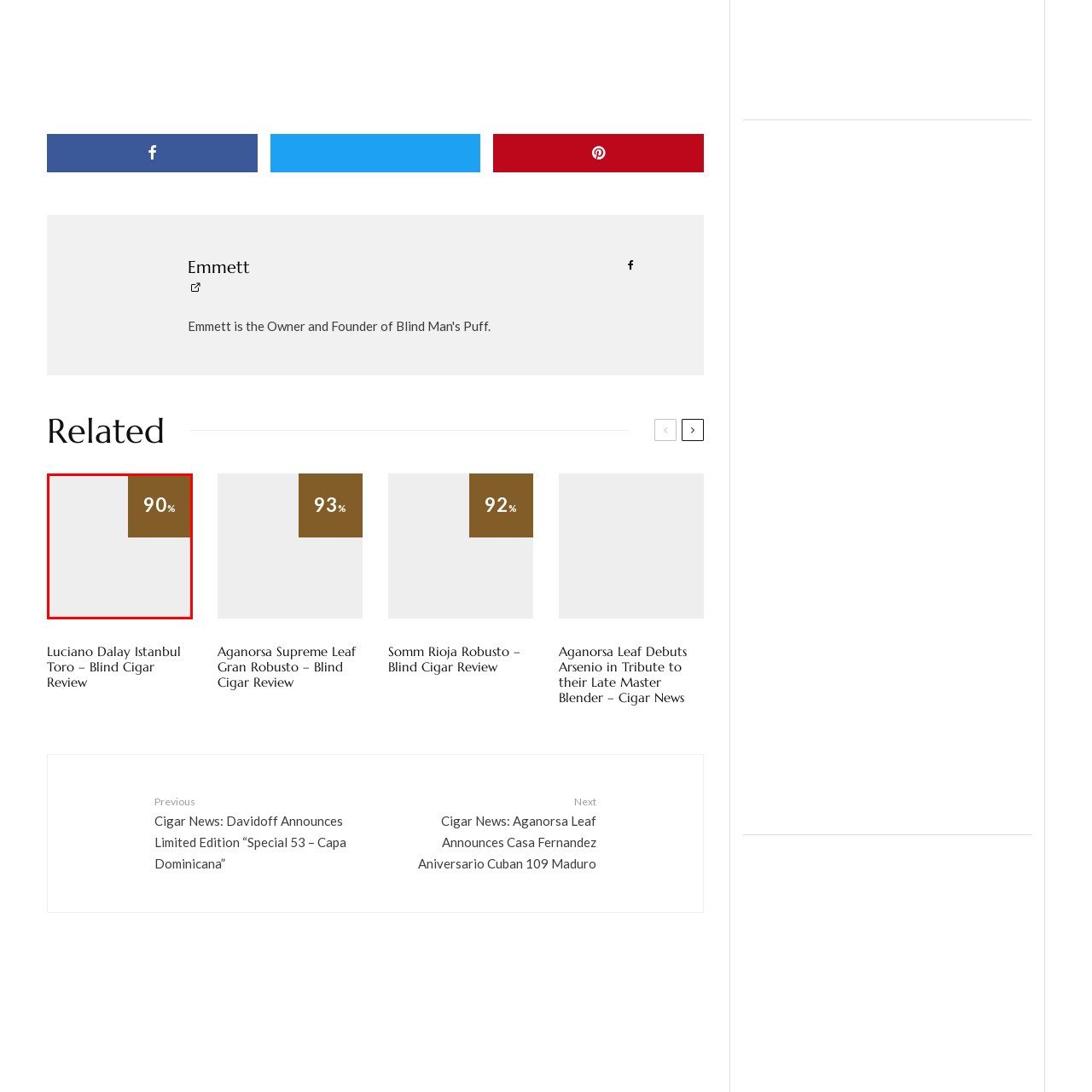What is the topic of the article?
Analyze the image encased by the red bounding box and elaborate on your answer to the question.

The image is part of an article related to the 'Luciano Dalay Istanbul Toro - Blind Cigar Review', indicating a strong positive evaluation of this particular cigar, which suggests that the topic of the article is a cigar review.